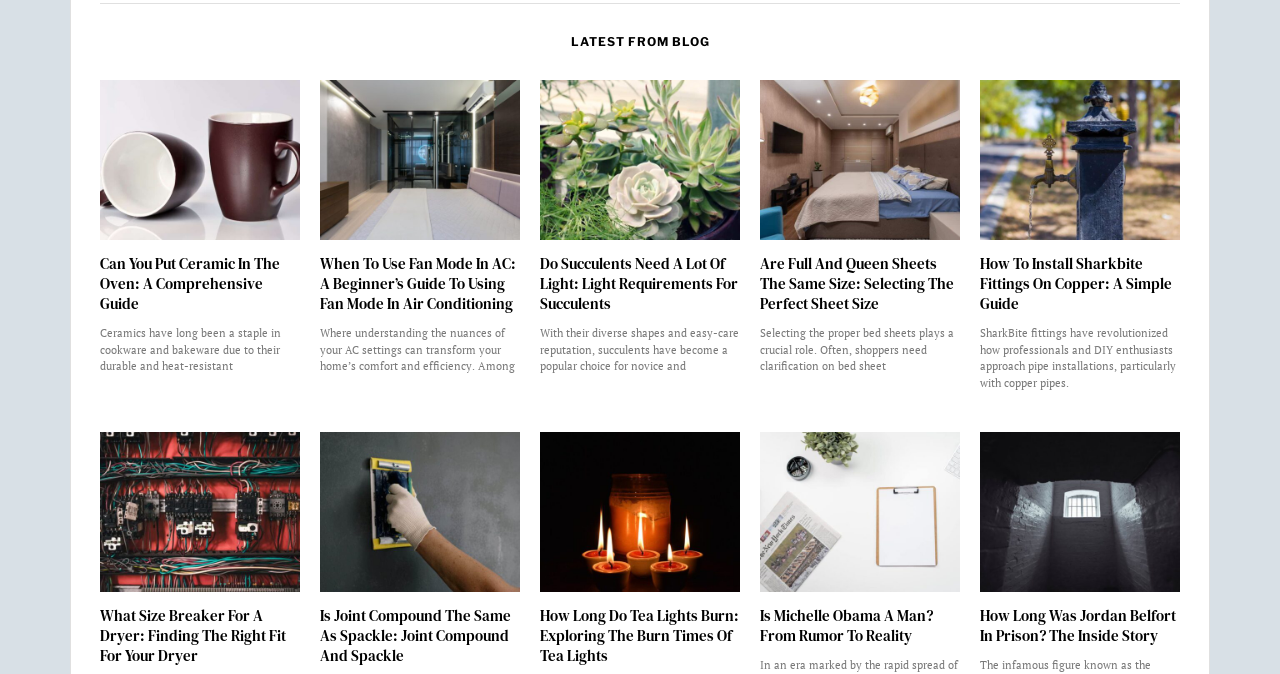How many articles are on this webpage?
Refer to the image and provide a thorough answer to the question.

There are 8 articles on this webpage, each with a figure, heading, and static text. The articles are arranged horizontally and vertically, with the first article starting from the top-left corner.